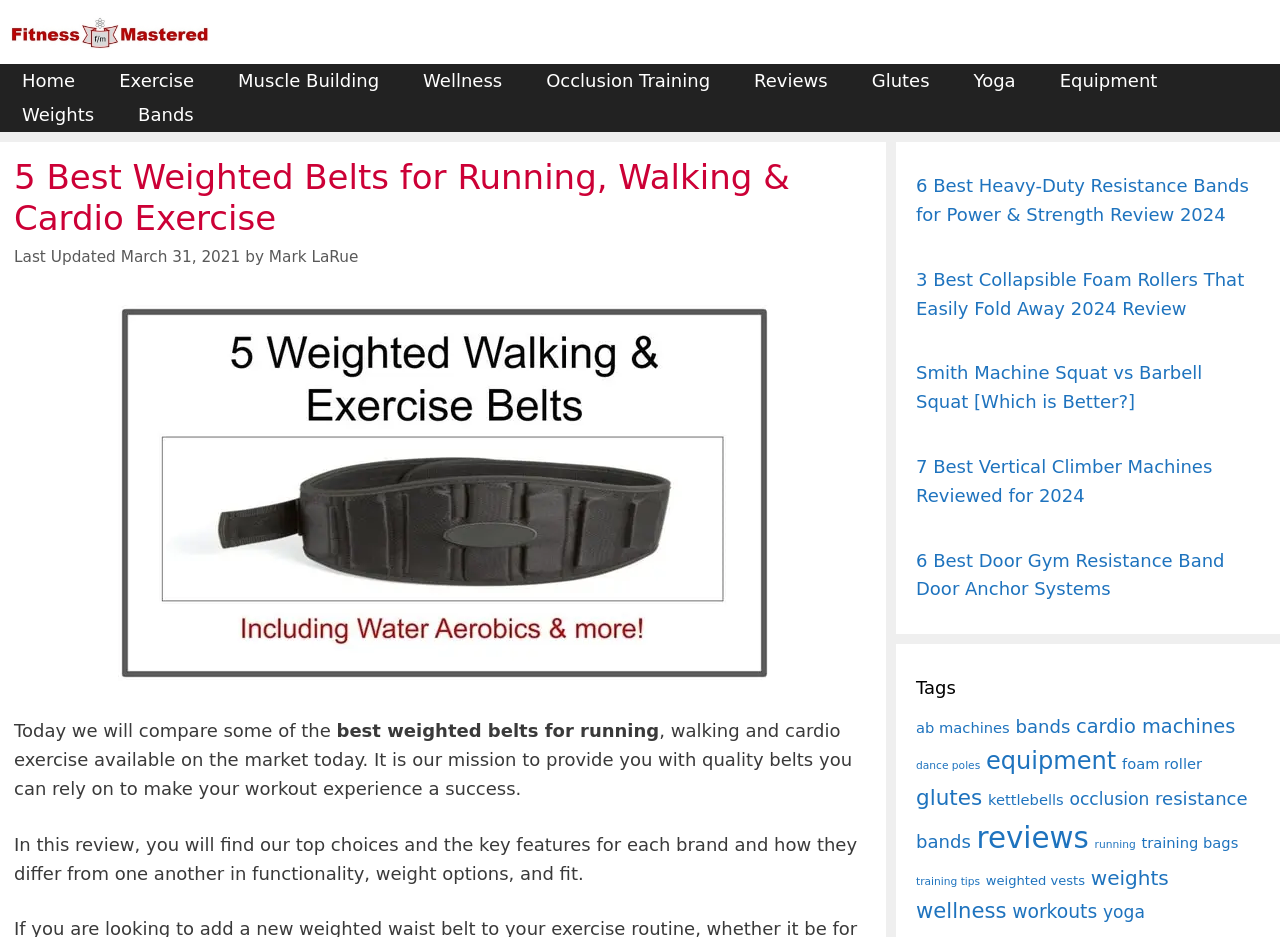Give a concise answer using one word or a phrase to the following question:
How many articles are there in the complementary section?

5